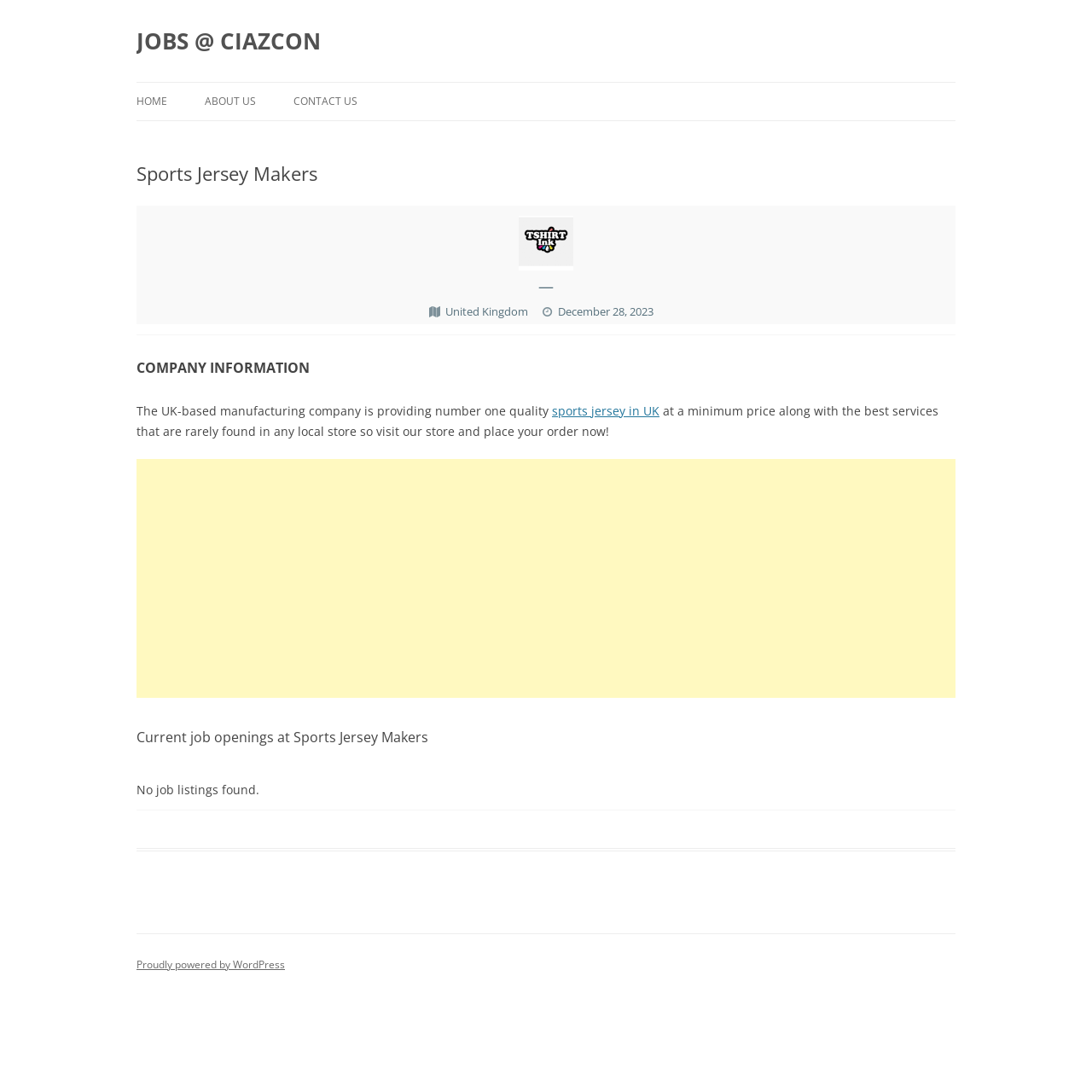Give a one-word or one-phrase response to the question:
What is the company providing?

number one quality sports jersey